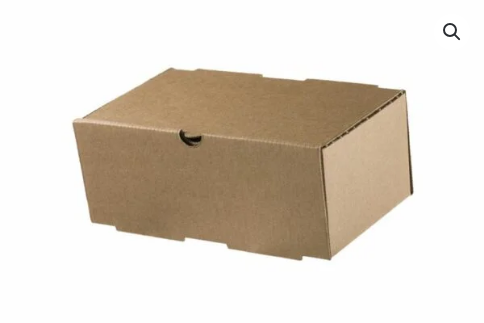Capture every detail in the image and describe it fully.

A kraft paper food box ideal for containing double burgers, measuring 22x12x9 cm. This plastic-free packaging solution is FSC® certified, ensuring environmentally responsible sourcing. Its sturdy design allows for easy assembly, making it a practical choice for home delivery or takeaway services. The box, displayed in a natural brown color, is perfect for complementing meals with sides like fries or salad, and can be customized with private branding for businesses seeking to enhance their presentation. This product is essential for catering professionals looking for efficient and eco-friendly options.